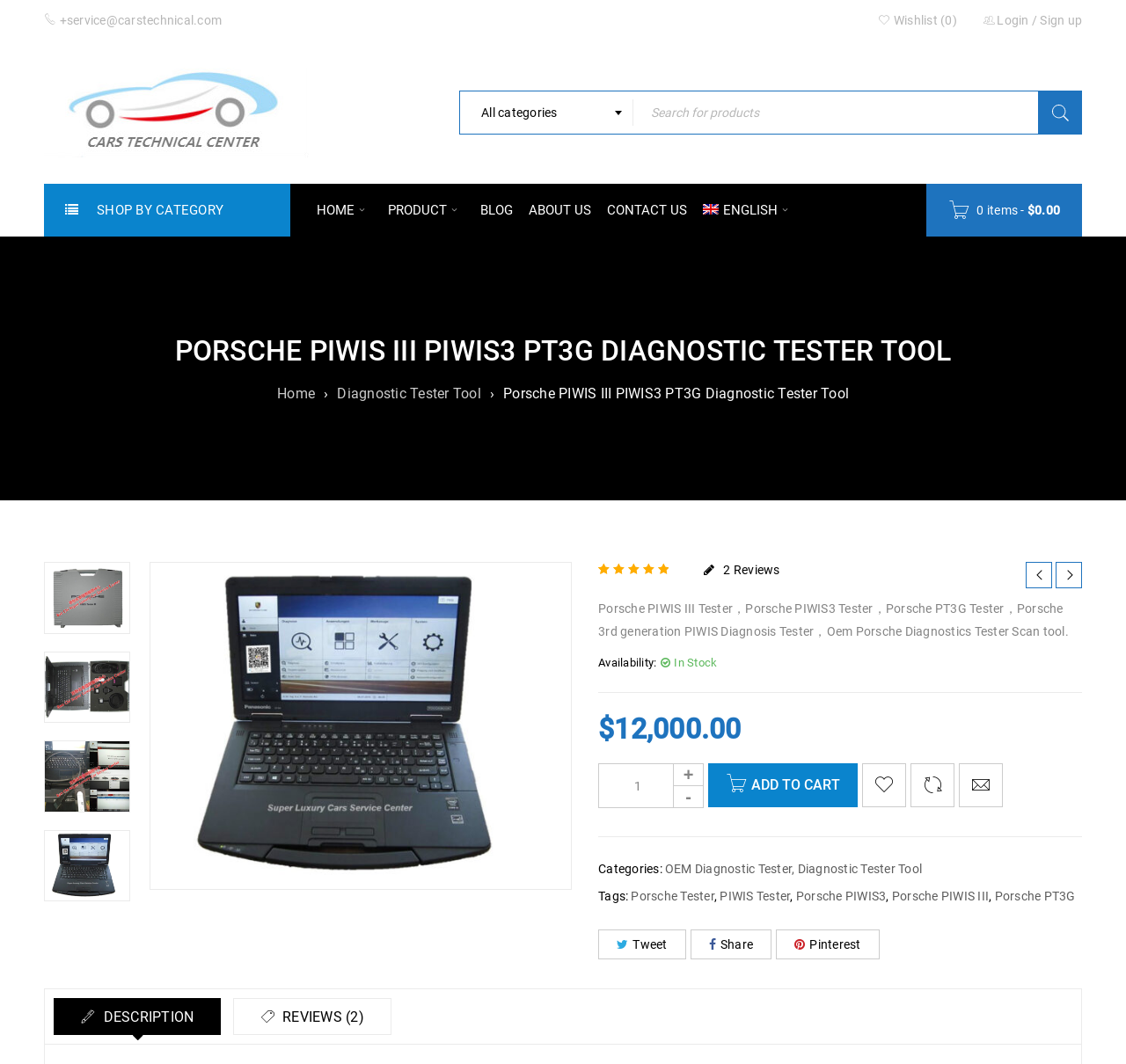Please locate and retrieve the main header text of the webpage.

PORSCHE PIWIS III PIWIS3 PT3G DIAGNOSTIC TESTER TOOL